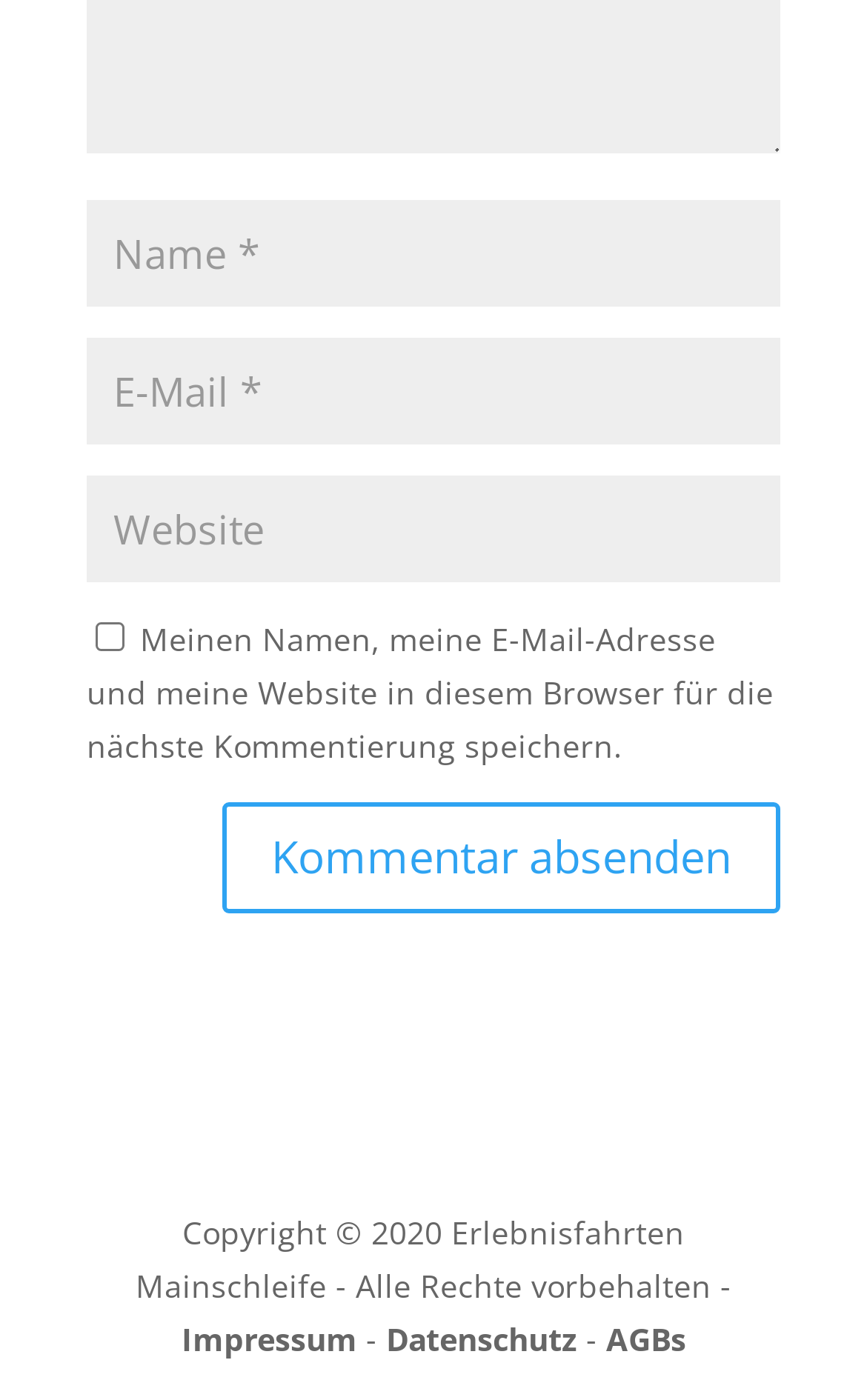Identify the bounding box coordinates for the element you need to click to achieve the following task: "Submit your comment". The coordinates must be four float values ranging from 0 to 1, formatted as [left, top, right, bottom].

[0.256, 0.574, 0.9, 0.653]